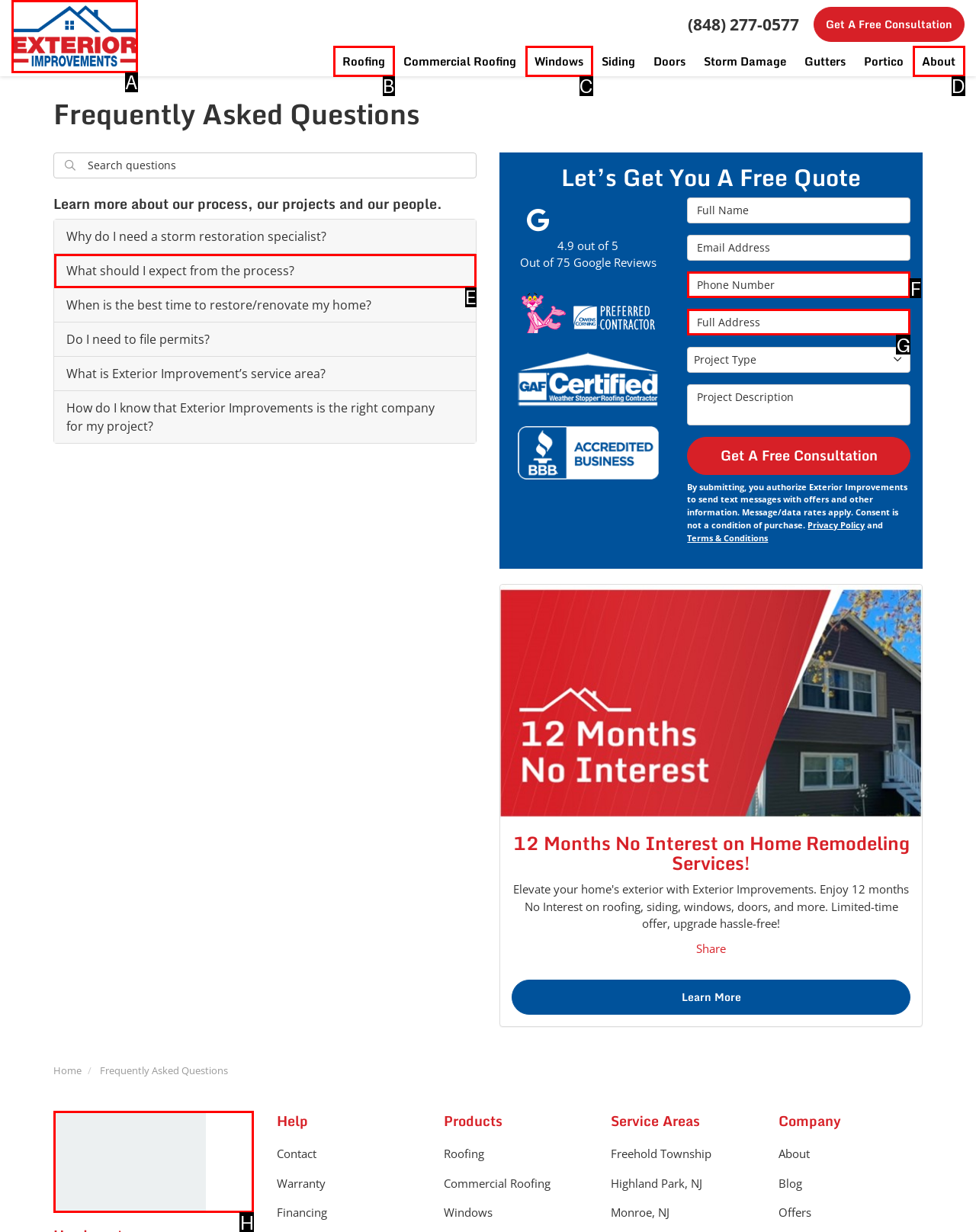To complete the instruction: Click the 'Exterior Improvements Logo' link, which HTML element should be clicked?
Respond with the option's letter from the provided choices.

A